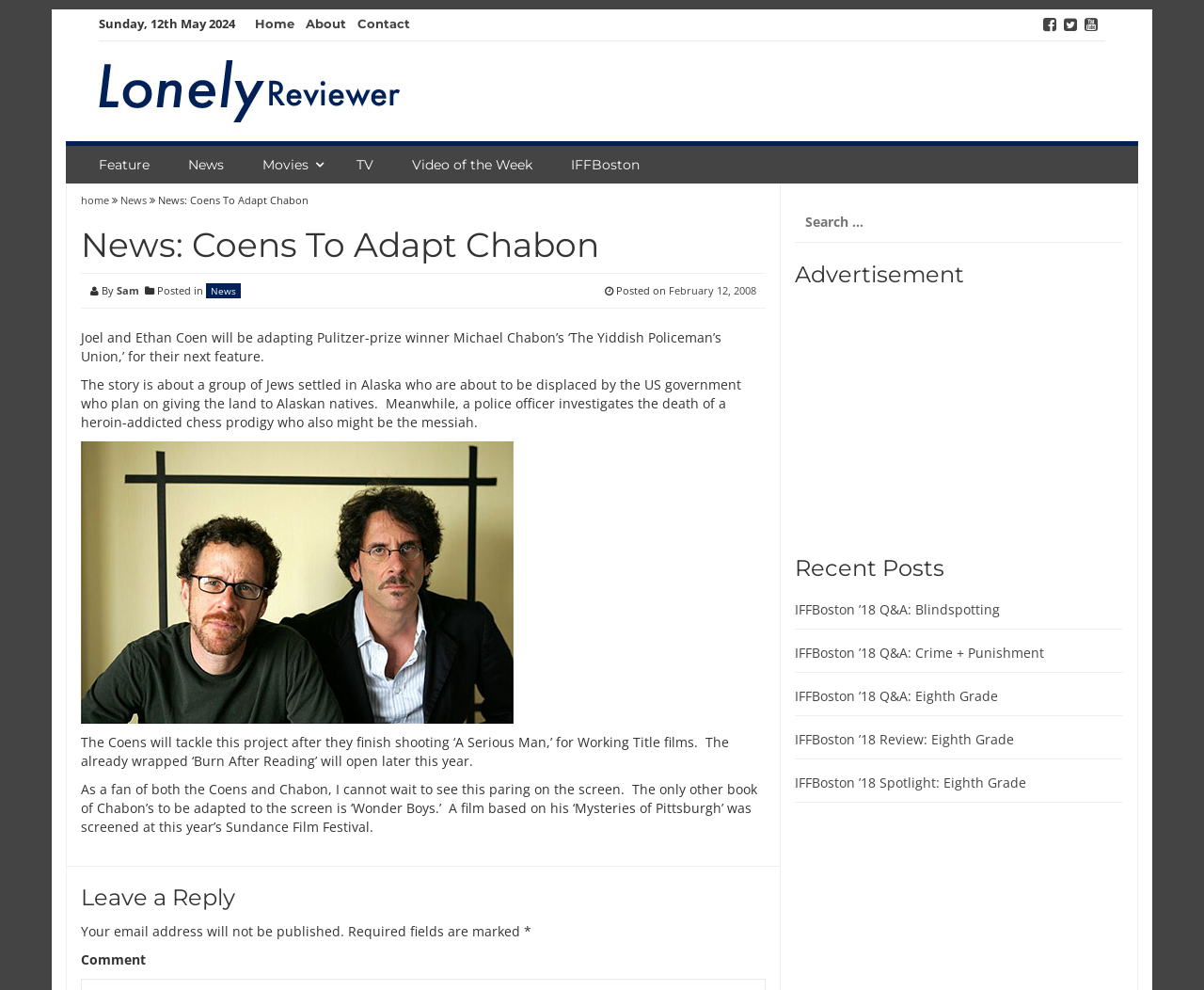Please pinpoint the bounding box coordinates for the region I should click to adhere to this instruction: "Leave a reply".

[0.067, 0.894, 0.636, 0.919]